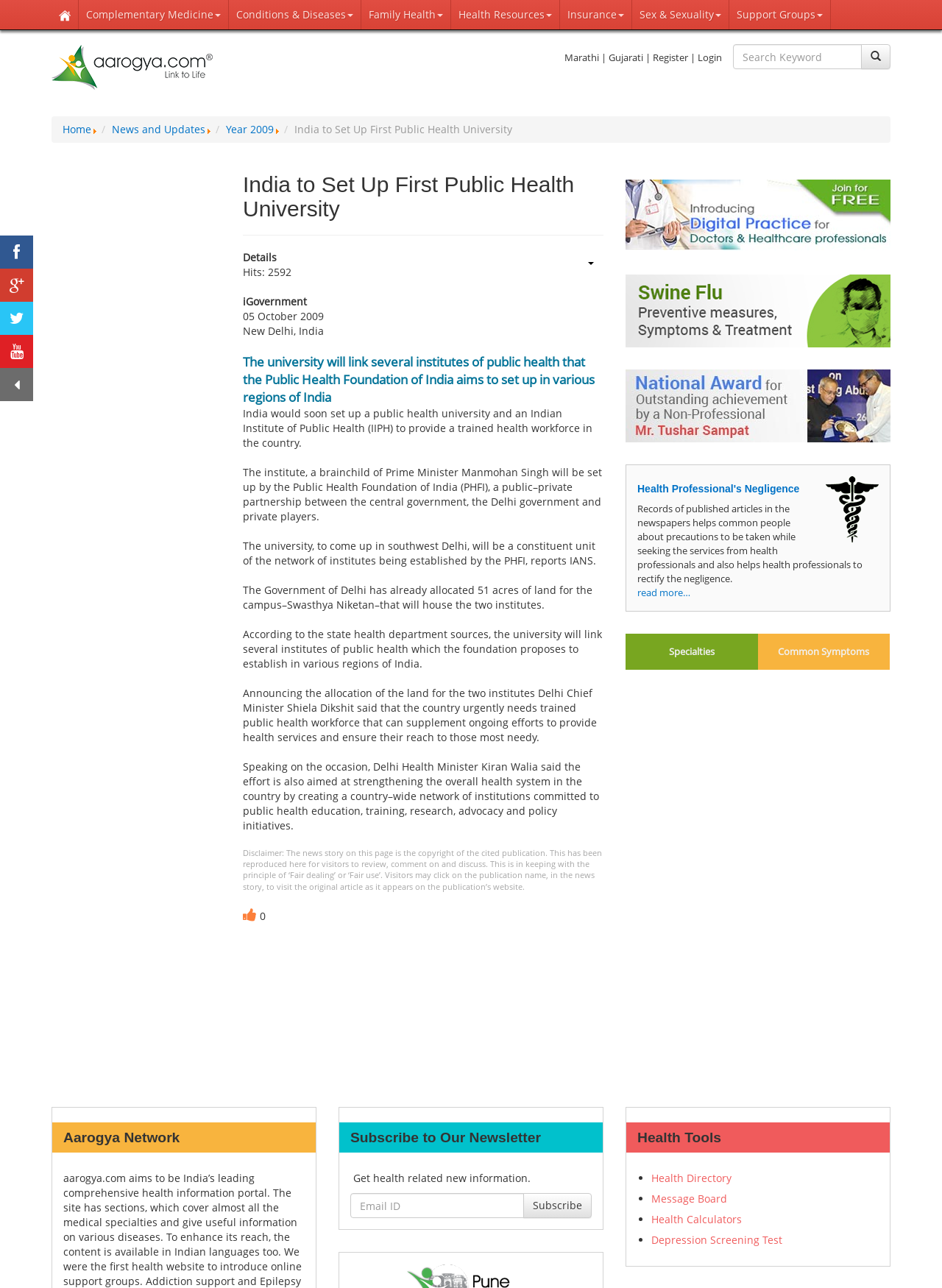Give a comprehensive overview of the webpage, including key elements.

This webpage is about a news article titled "India to Set Up First Public Health University" and is part of the iGovernment website. At the top of the page, there is a navigation menu with links to various sections such as "Home", "Complementary Medicine", "Conditions & Diseases", and more. Below the navigation menu, there is a section with links to different languages, including Marathi and Gujarati, as well as a search bar.

The main content of the page is the news article, which is divided into several paragraphs. The article discusses the establishment of a public health university in India, which will be set up by the Public Health Foundation of India. The university will link several institutes of public health in various regions of India and will provide a trained health workforce in the country.

To the right of the article, there are several sections with links to related topics, including "Introducing Digital Practice for Doctors & Healthcare professionals", "Swine Flu", and "National Award for Outstanding achievement by a Non-Professional - Tushar Sampat". There is also an image with a caption "Health Professional's Negligence" and a link to read more about the topic.

At the bottom of the page, there are several sections, including "Aarogya Network", "Subscribe to Our Newsletter", and "Health Tools". The "Aarogya Network" section has a heading and a brief description, while the "Subscribe to Our Newsletter" section has a heading, a brief description, and a form to enter an email ID to subscribe. The "Health Tools" section has a heading and a list of links to various health tools, including a health directory and a message board.

Throughout the page, there are several advertisements and iframes, including a large advertisement at the bottom of the page.